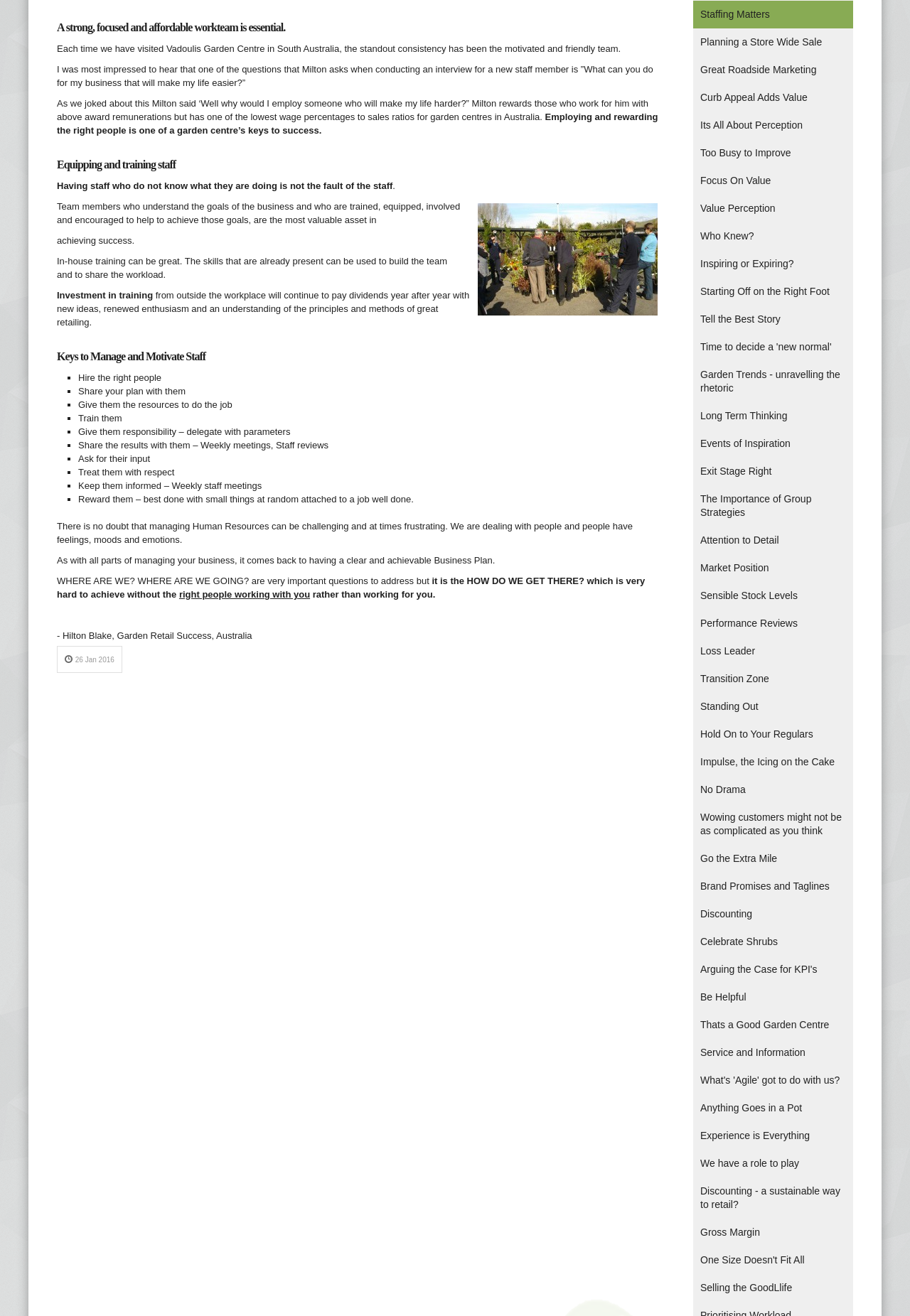Kindly provide the bounding box coordinates of the section you need to click on to fulfill the given instruction: "Read the article by Hilton Blake".

[0.062, 0.479, 0.277, 0.487]